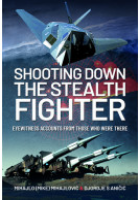Give a thorough explanation of the image.

The image depicts the cover of the book titled "Shooting Down the Stealth Fighter." This publication features eyewitness accounts from individuals who were present during significant military encounters. The artwork showcases a dramatic scene with a stealth fighter jet depicted against a backdrop of ominous colors, hinting at the intensity of air combat. Below the image, the authors' names, Mihajlo 'Mike' S. Mihajlović and Damilja S. Amade, are prominently displayed, signaling their firsthand insights into the events covered in the book. This gripping title promises to provide readers with a unique perspective on modern aerial warfare.